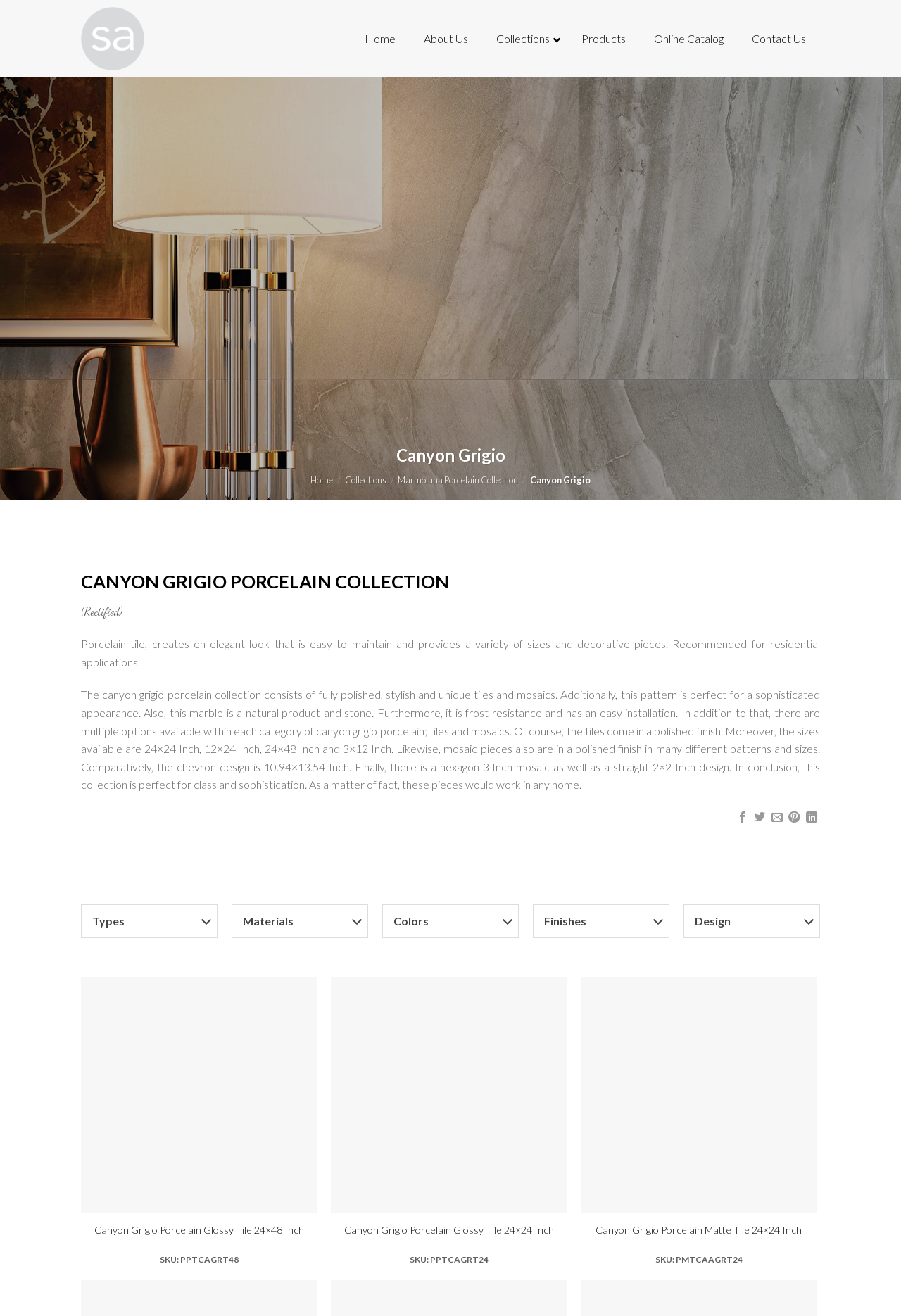Please identify the bounding box coordinates of the element that needs to be clicked to execute the following command: "Explore the 'Collections' category". Provide the bounding box using four float numbers between 0 and 1, formatted as [left, top, right, bottom].

[0.383, 0.36, 0.429, 0.369]